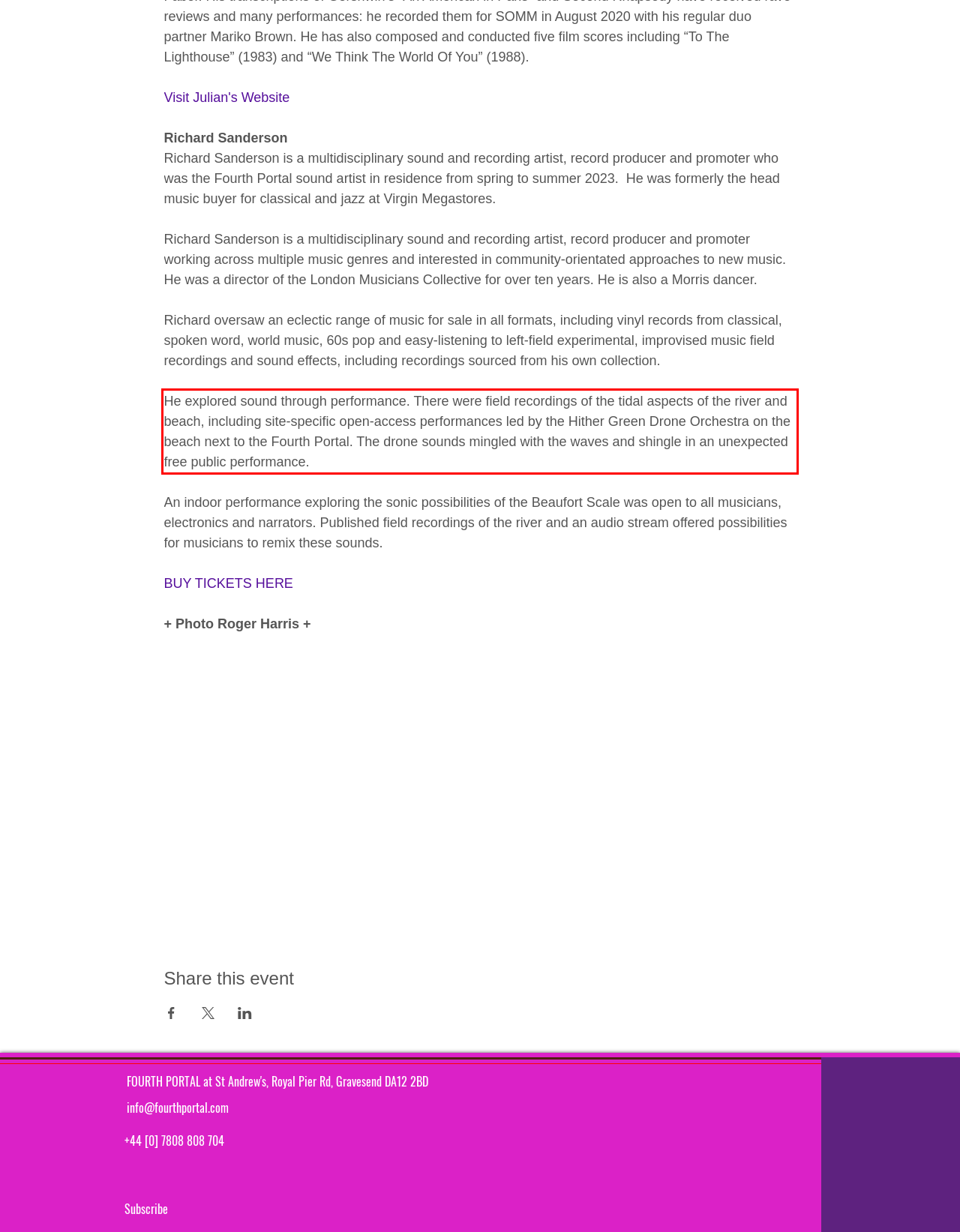Please perform OCR on the text content within the red bounding box that is highlighted in the provided webpage screenshot.

He explored sound through performance. There were field recordings of the tidal aspects of the river and beach, including site-specific open-access performances led by the Hither Green Drone Orchestra on the beach next to the Fourth Portal. The drone sounds mingled with the waves and shingle in an unexpected free public performance.